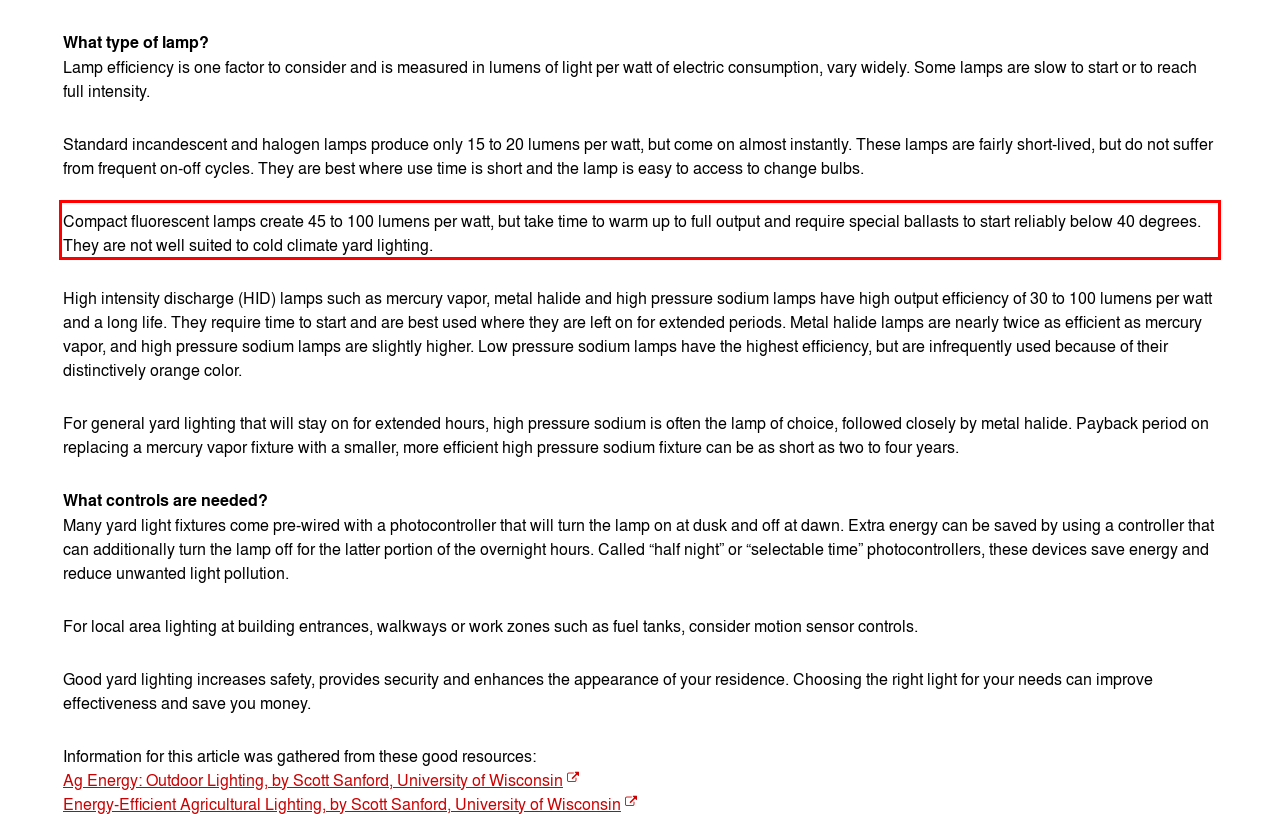Using the provided webpage screenshot, recognize the text content in the area marked by the red bounding box.

Compact fluorescent lamps create 45 to 100 lumens per watt, but take time to warm up to full output and require special ballasts to start reliably below 40 degrees. They are not well suited to cold climate yard lighting.